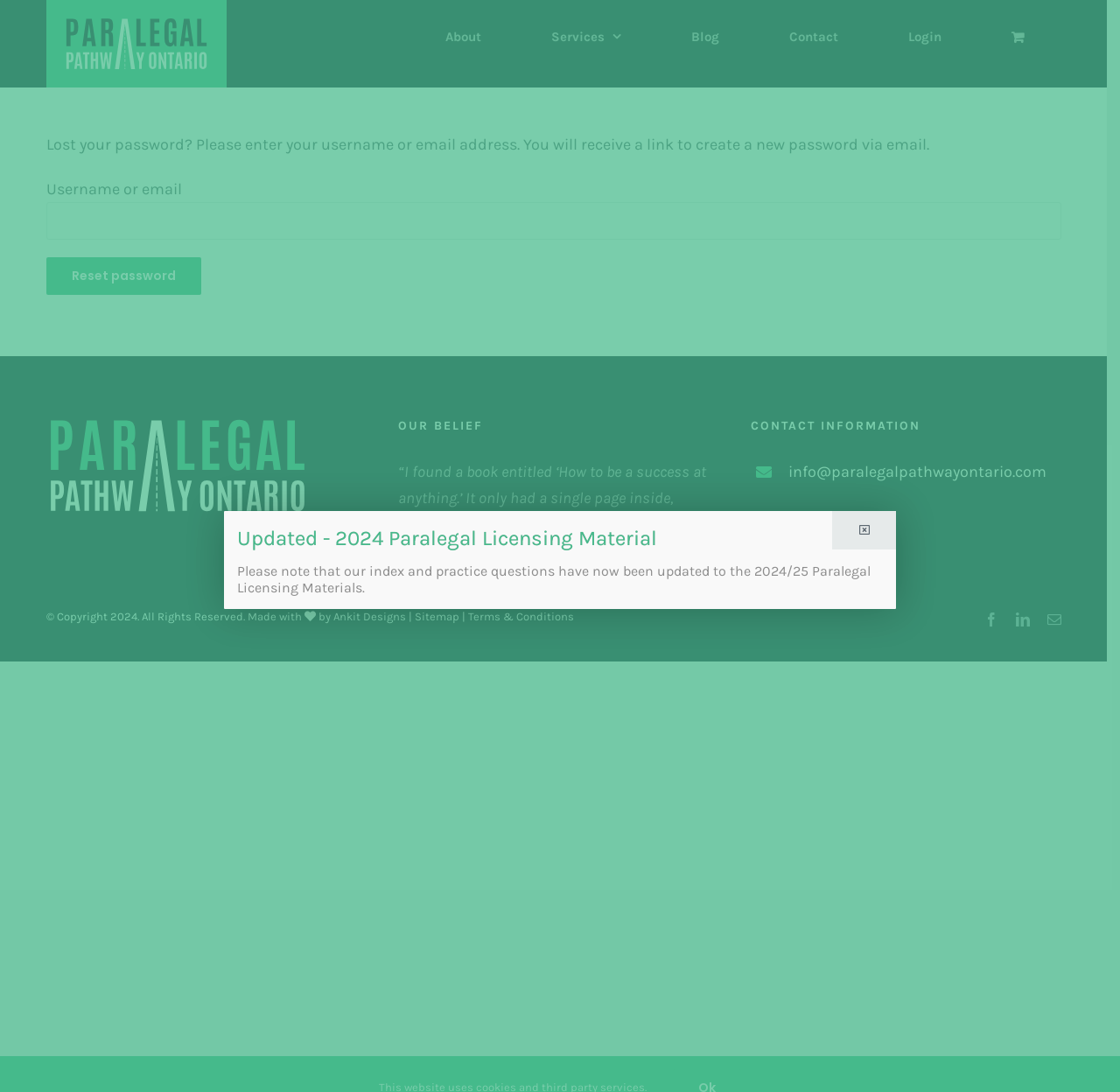Determine the coordinates of the bounding box for the clickable area needed to execute this instruction: "Click the 'Reset password' button".

[0.041, 0.236, 0.179, 0.27]